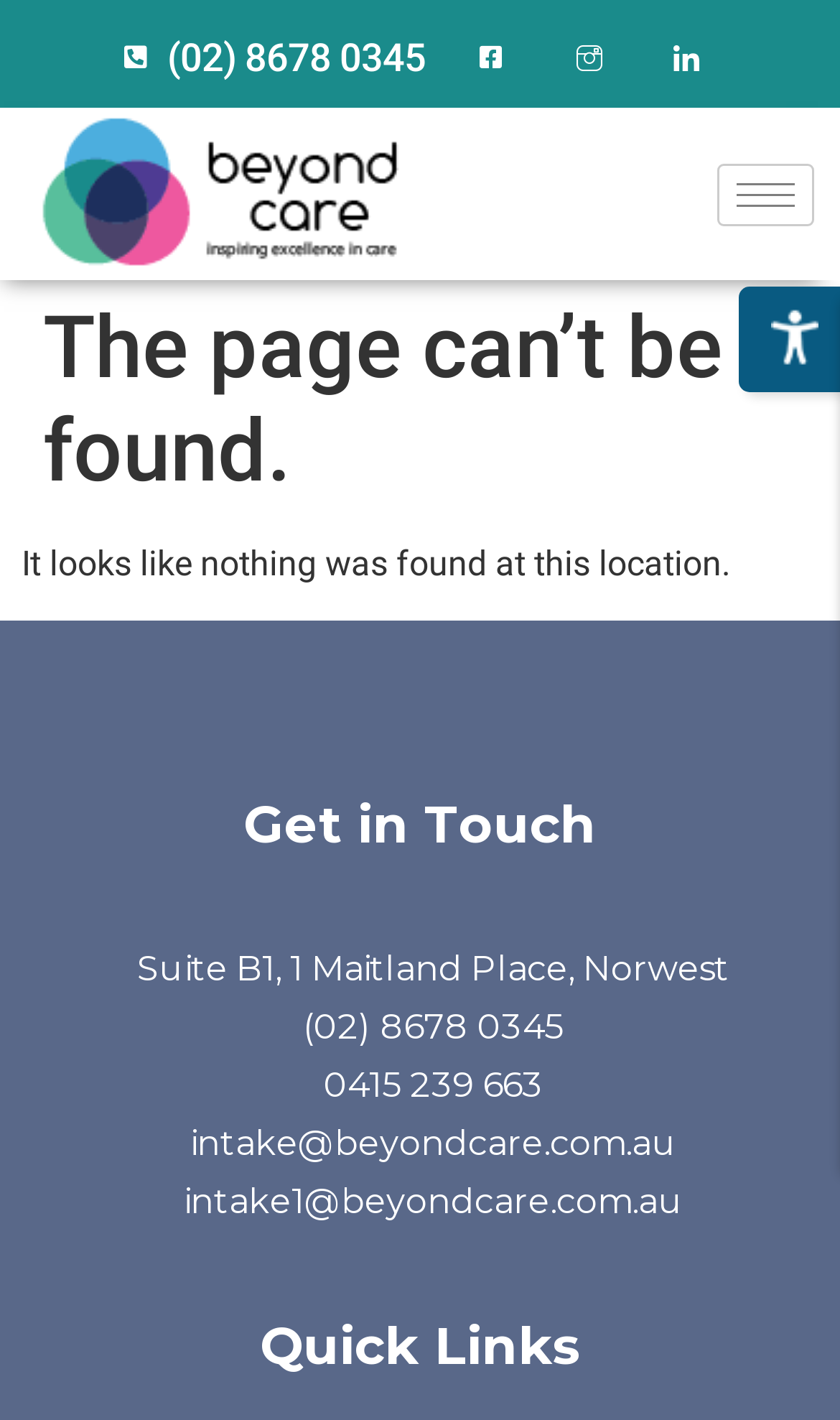What is the main title displayed on this webpage?

The page can’t be found.